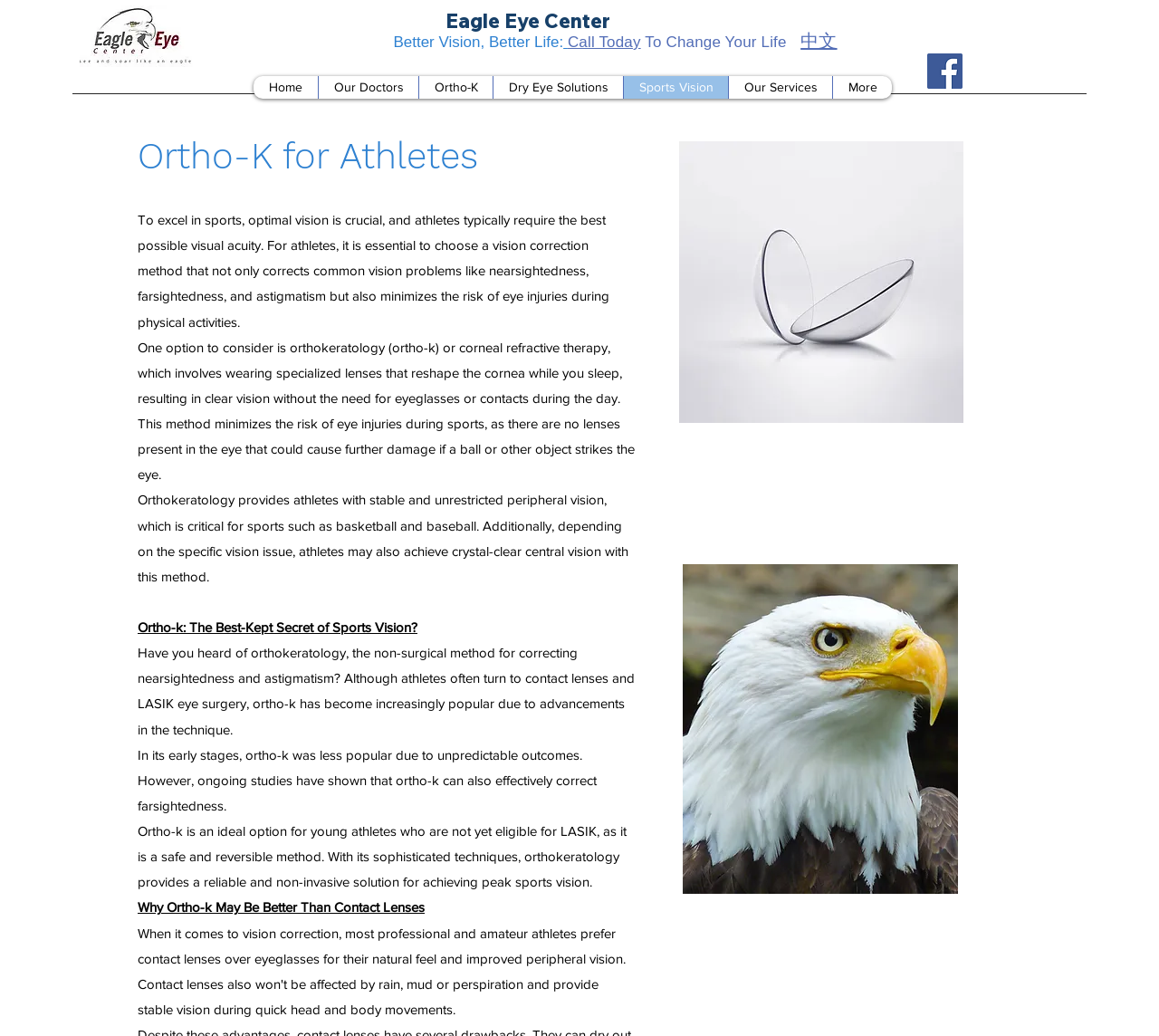Predict the bounding box of the UI element based on the description: "Dry Eye Solutions". The coordinates should be four float numbers between 0 and 1, formatted as [left, top, right, bottom].

[0.425, 0.073, 0.538, 0.095]